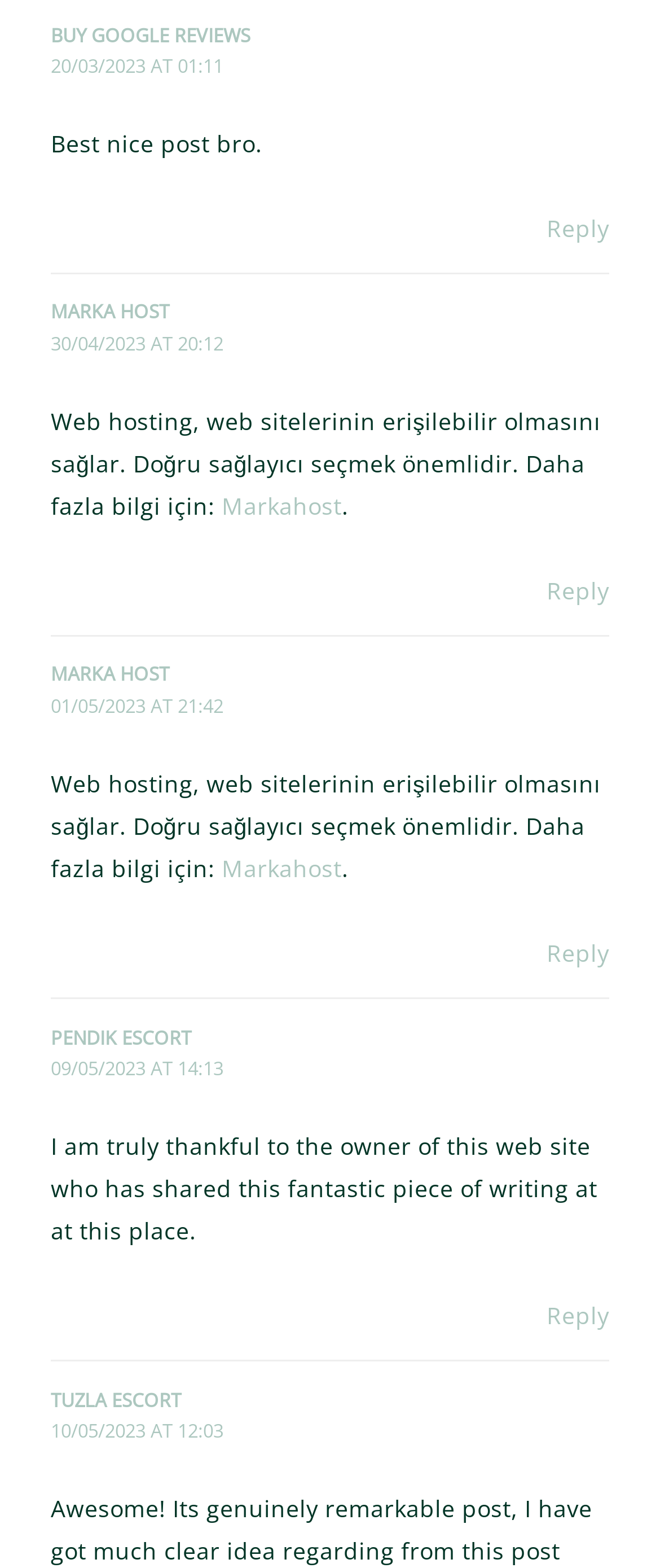Please identify the coordinates of the bounding box for the clickable region that will accomplish this instruction: "Click on 'BUY GOOGLE REVIEWS'".

[0.077, 0.014, 0.379, 0.03]